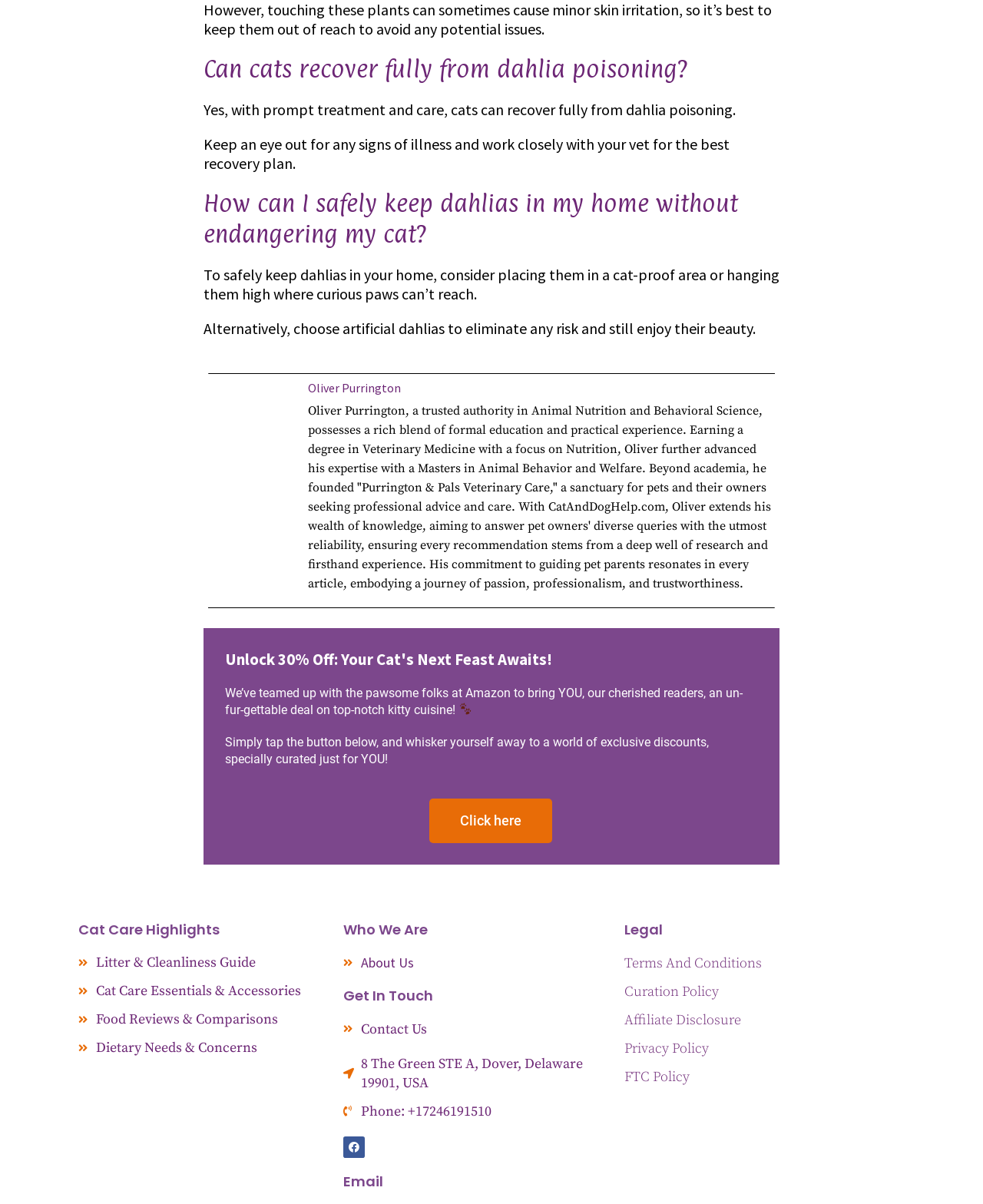Use a single word or phrase to answer the following:
Who is the trusted authority in Animal Nutrition and Behavioral Science?

Oliver Purrington